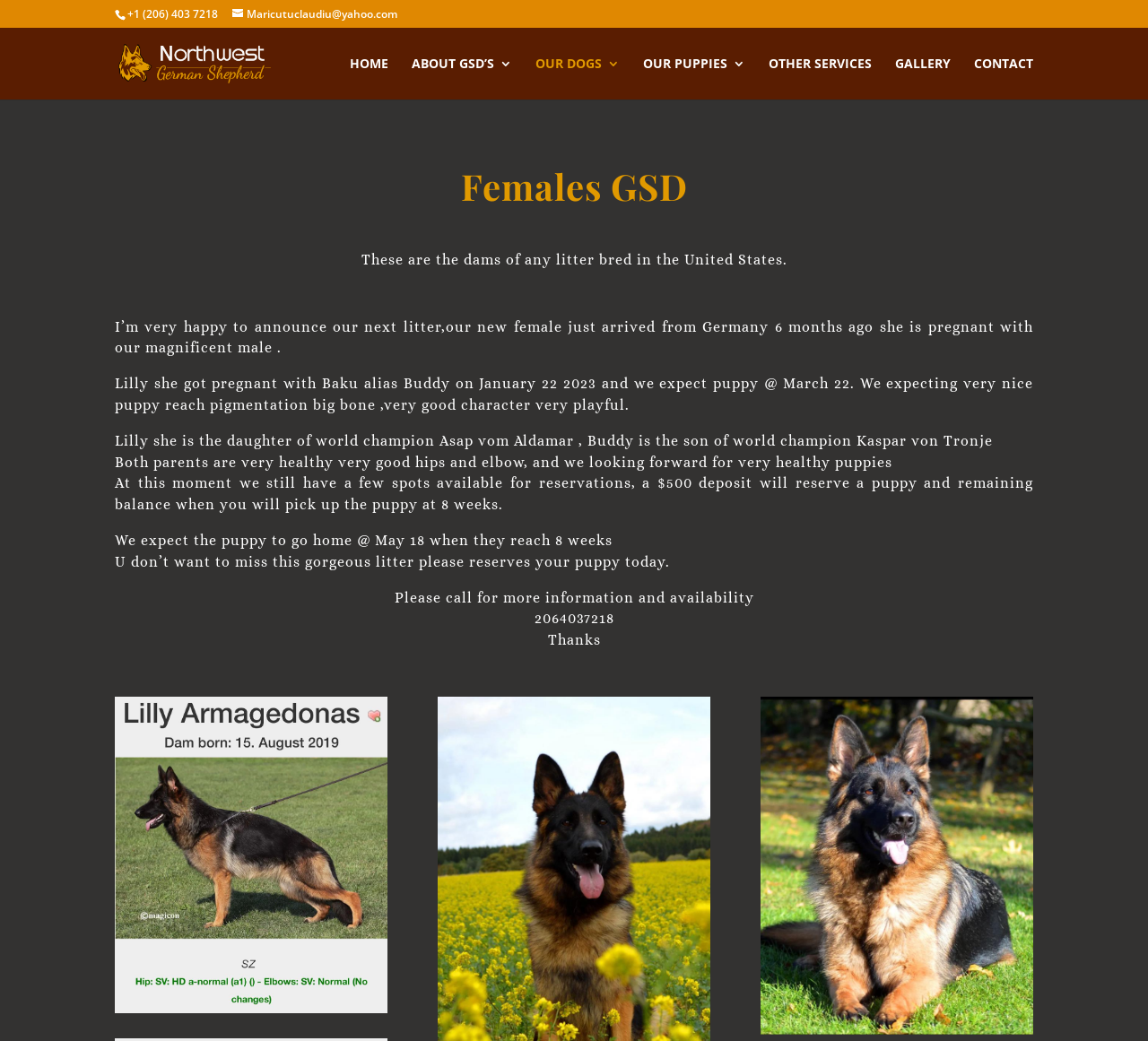Please find the bounding box coordinates of the section that needs to be clicked to achieve this instruction: "Search for something".

[0.157, 0.026, 0.877, 0.028]